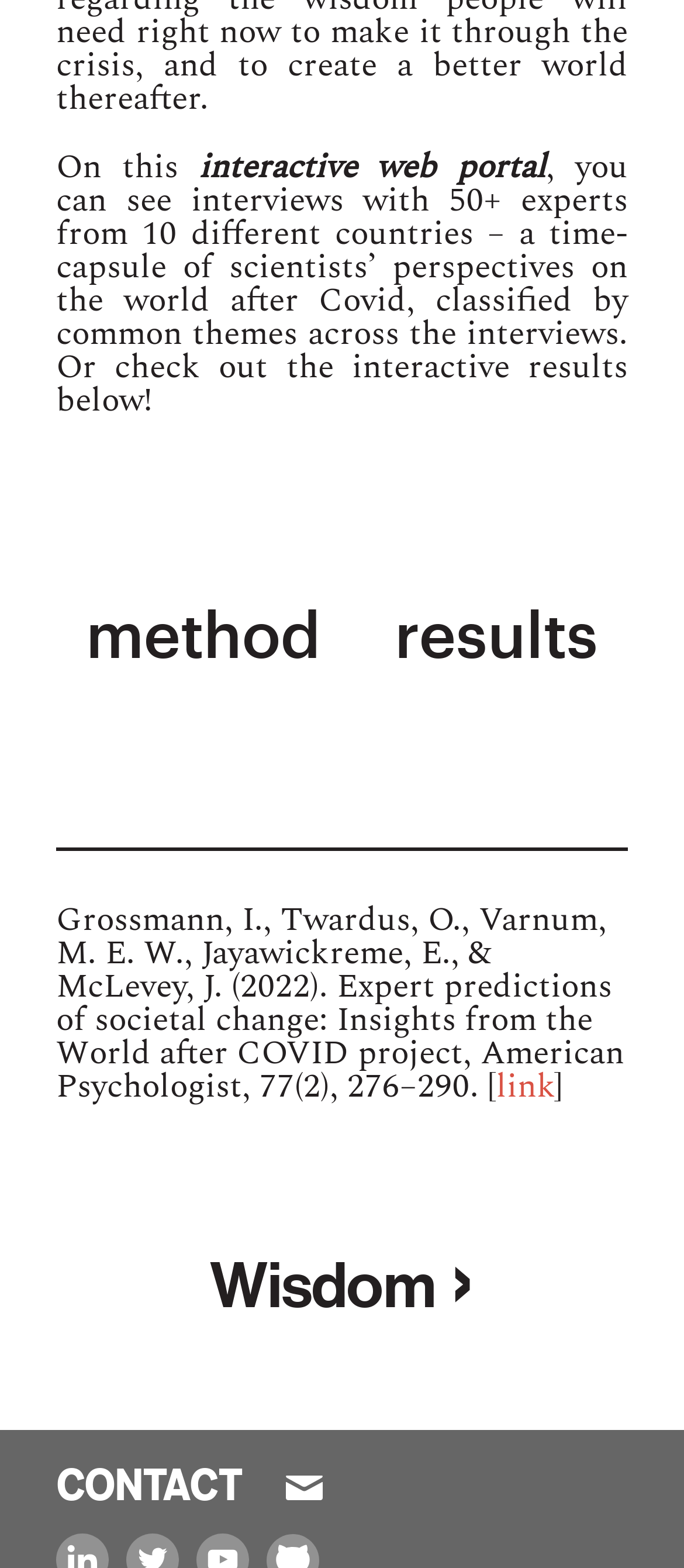Find the bounding box of the web element that fits this description: "alt="AtariAge Forums"".

None